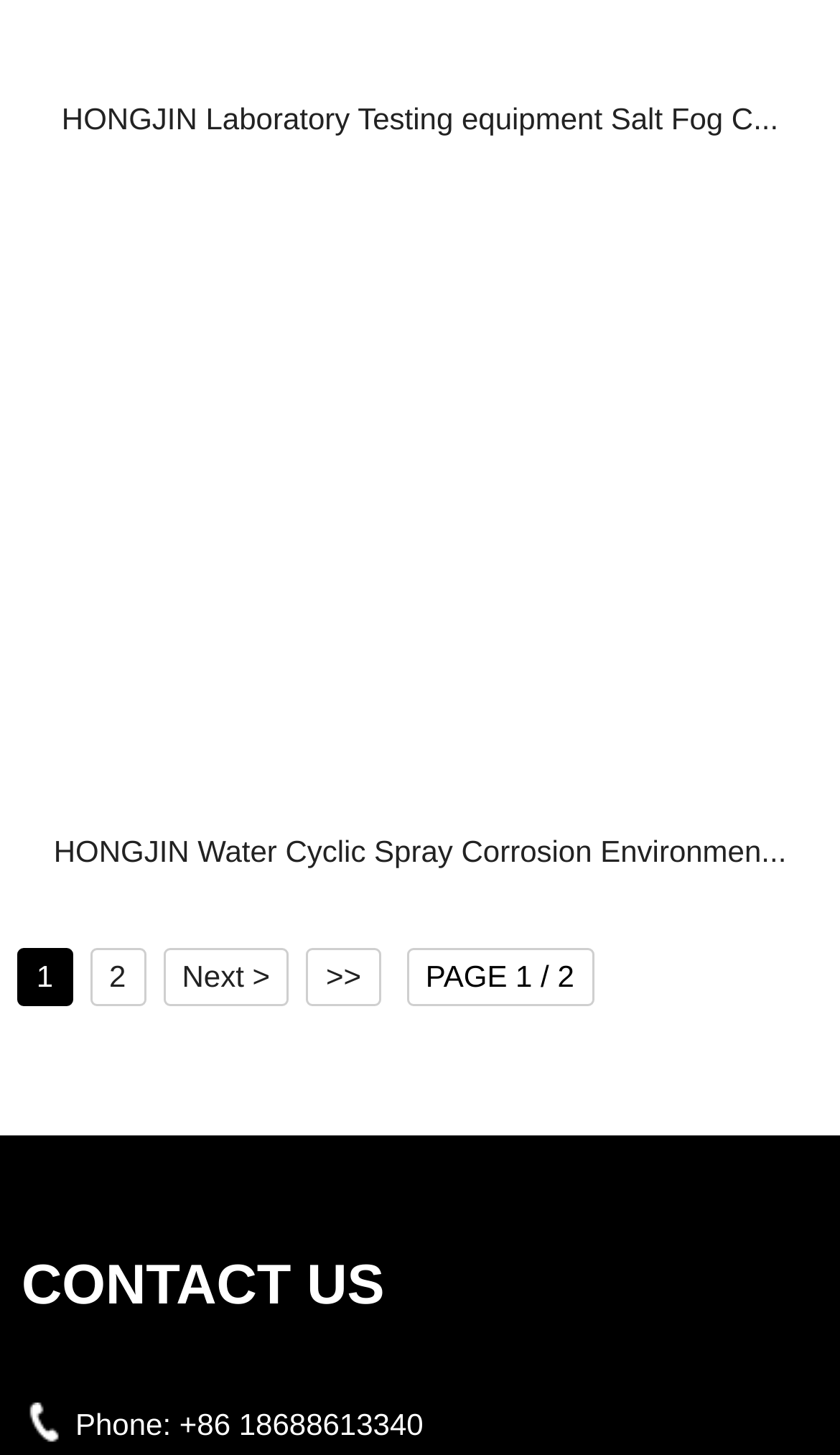How many links are there in the top section?
Using the image as a reference, answer the question in detail.

I counted the number of links in the top section by looking at the links 'HONGJIN Laboratory Testing equipment Salt Fog C...', 'HONGJIN Water Cyclic Spray Corrosion Environmen...', and 'HONGJIN ...', which are positioned at the top of the page.